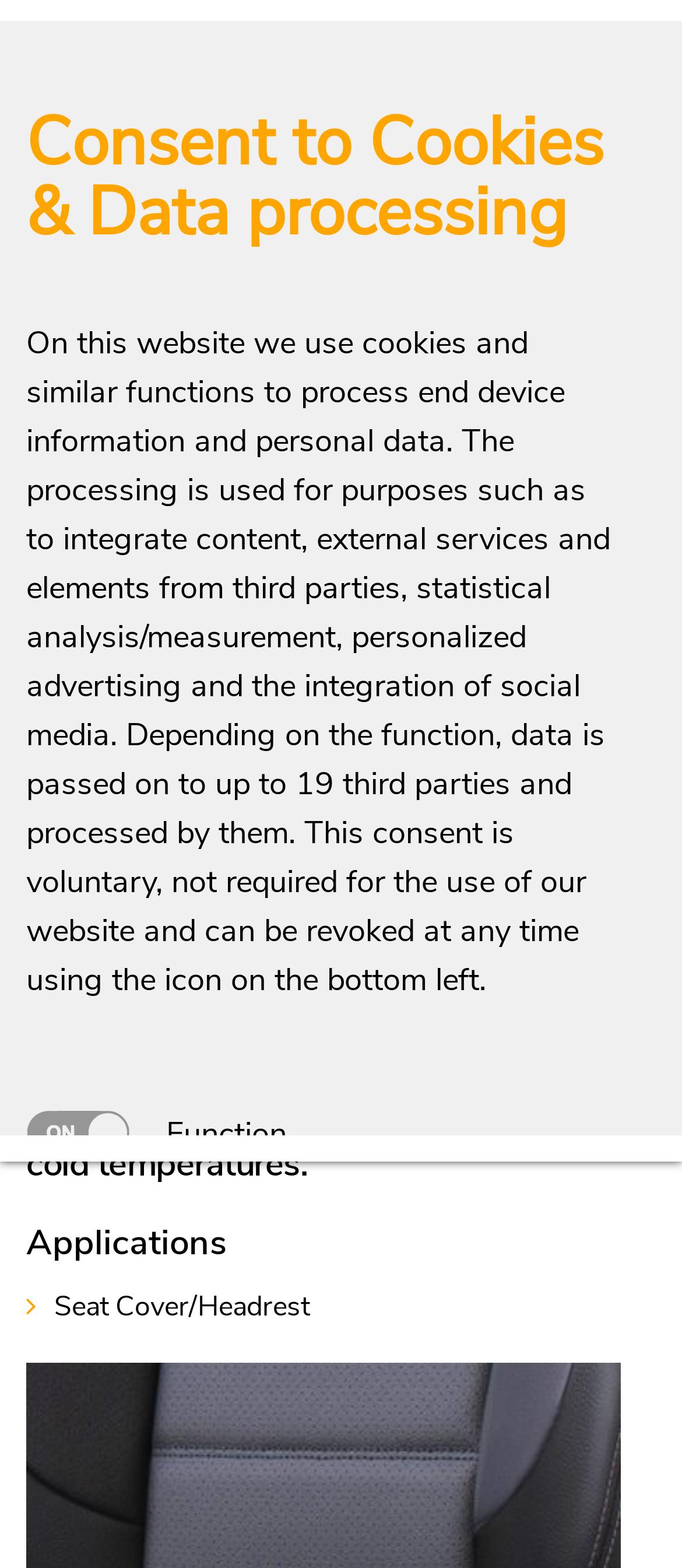What is the name of the product?
Use the screenshot to answer the question with a single word or phrase.

Acella Protect